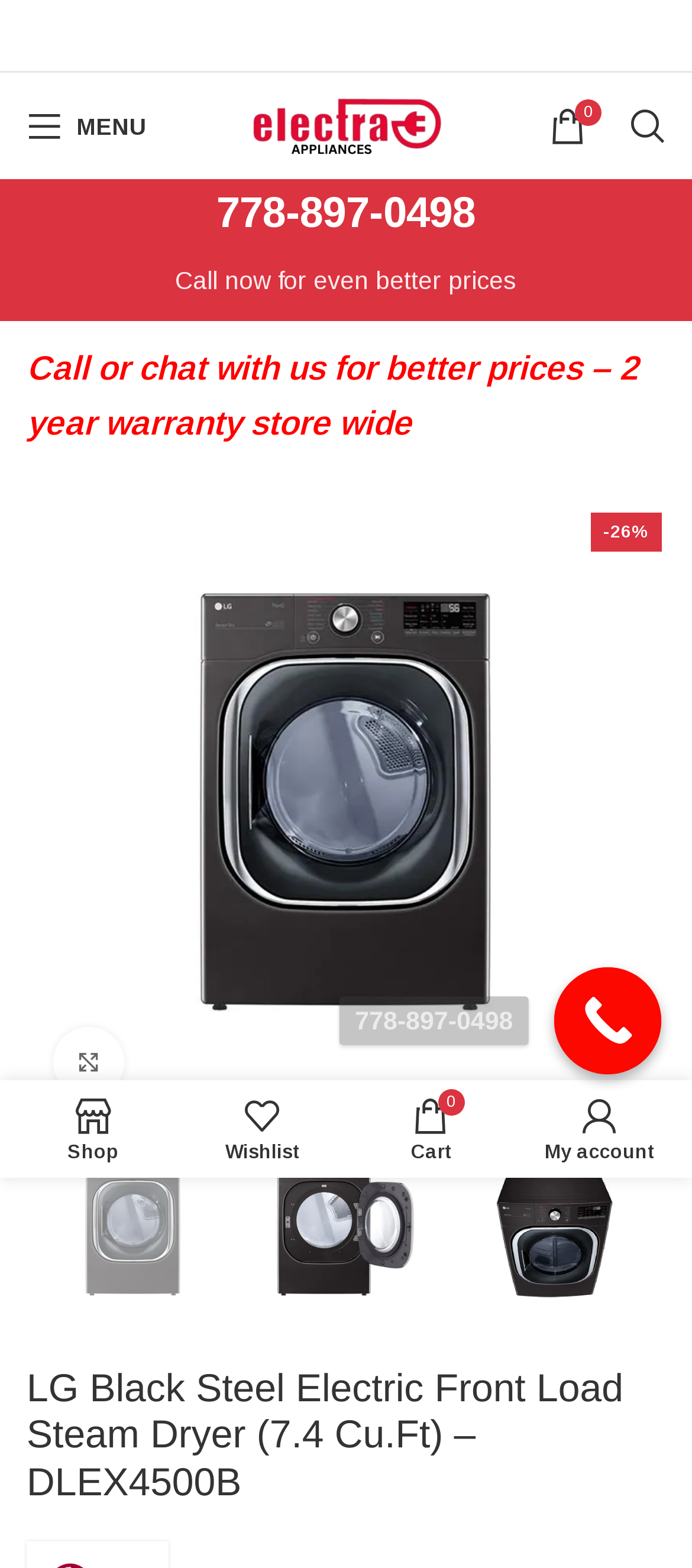Show the bounding box coordinates of the element that should be clicked to complete the task: "Search".

[0.885, 0.058, 0.987, 0.103]